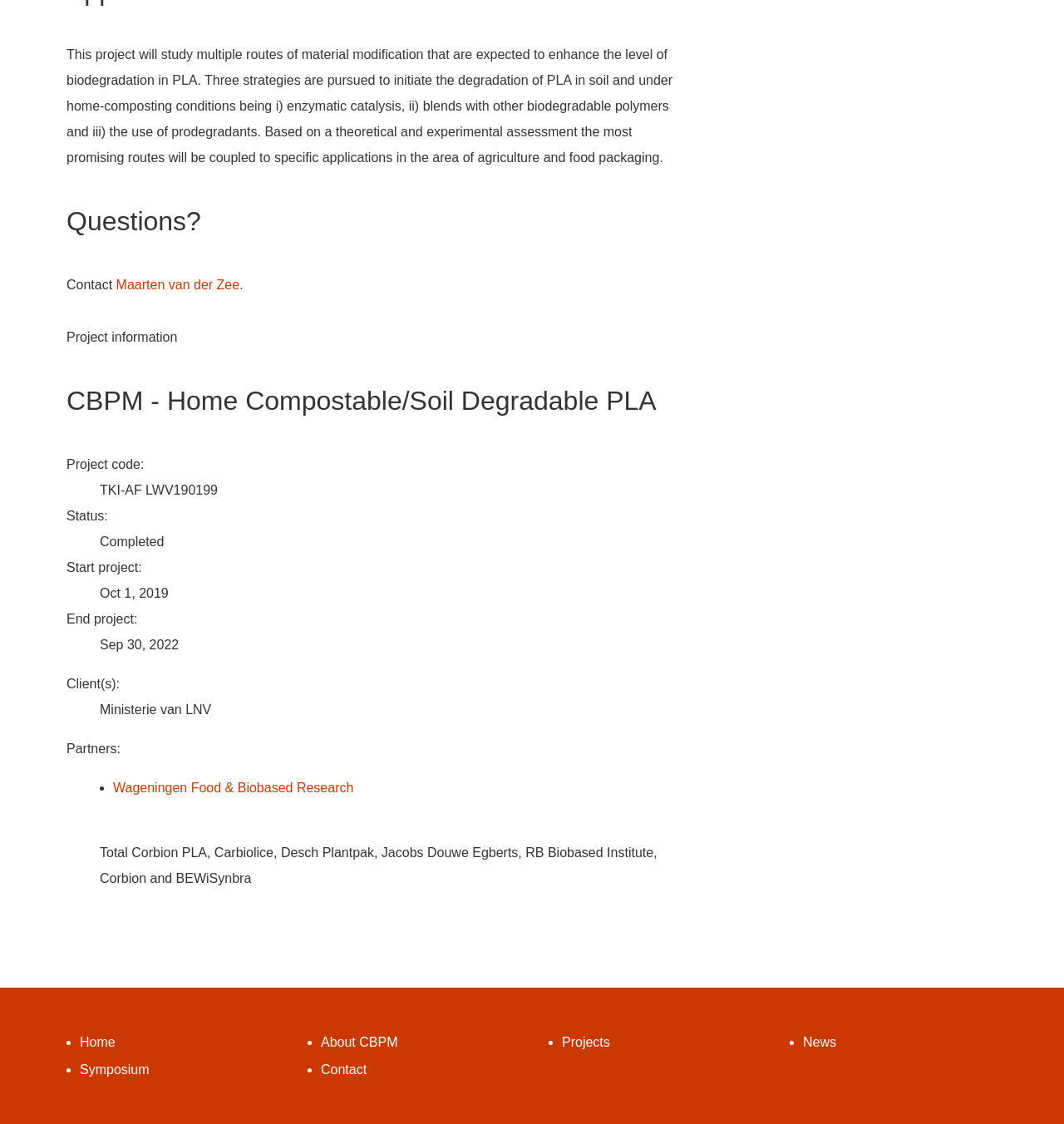Identify the bounding box coordinates of the clickable section necessary to follow the following instruction: "Click 'Maarten van der Zee'". The coordinates should be presented as four float numbers from 0 to 1, i.e., [left, top, right, bottom].

[0.109, 0.247, 0.225, 0.26]